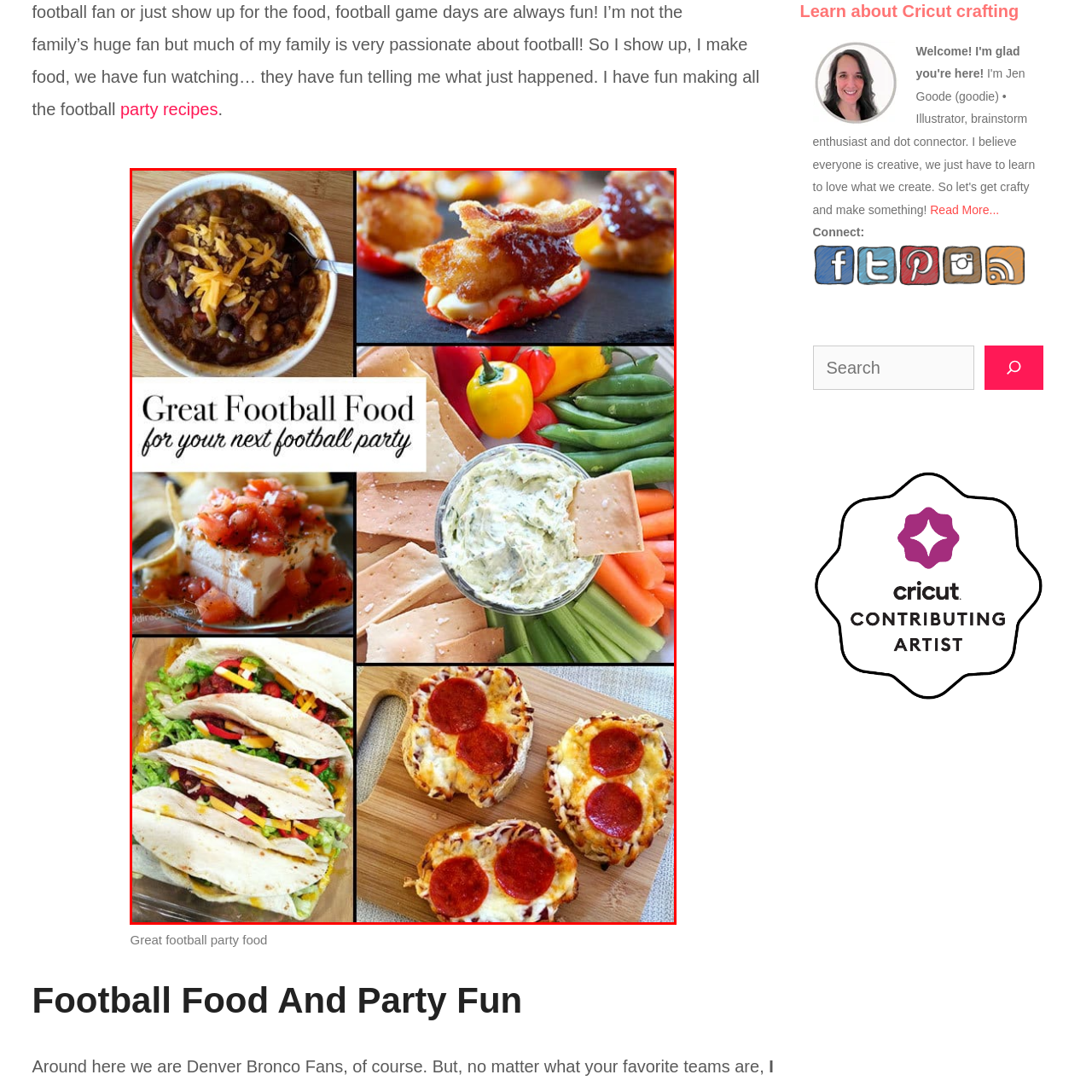Observe the content highlighted by the red box and supply a one-word or short phrase answer to the question: What type of vegetables are in the tacos?

Fresh vegetables